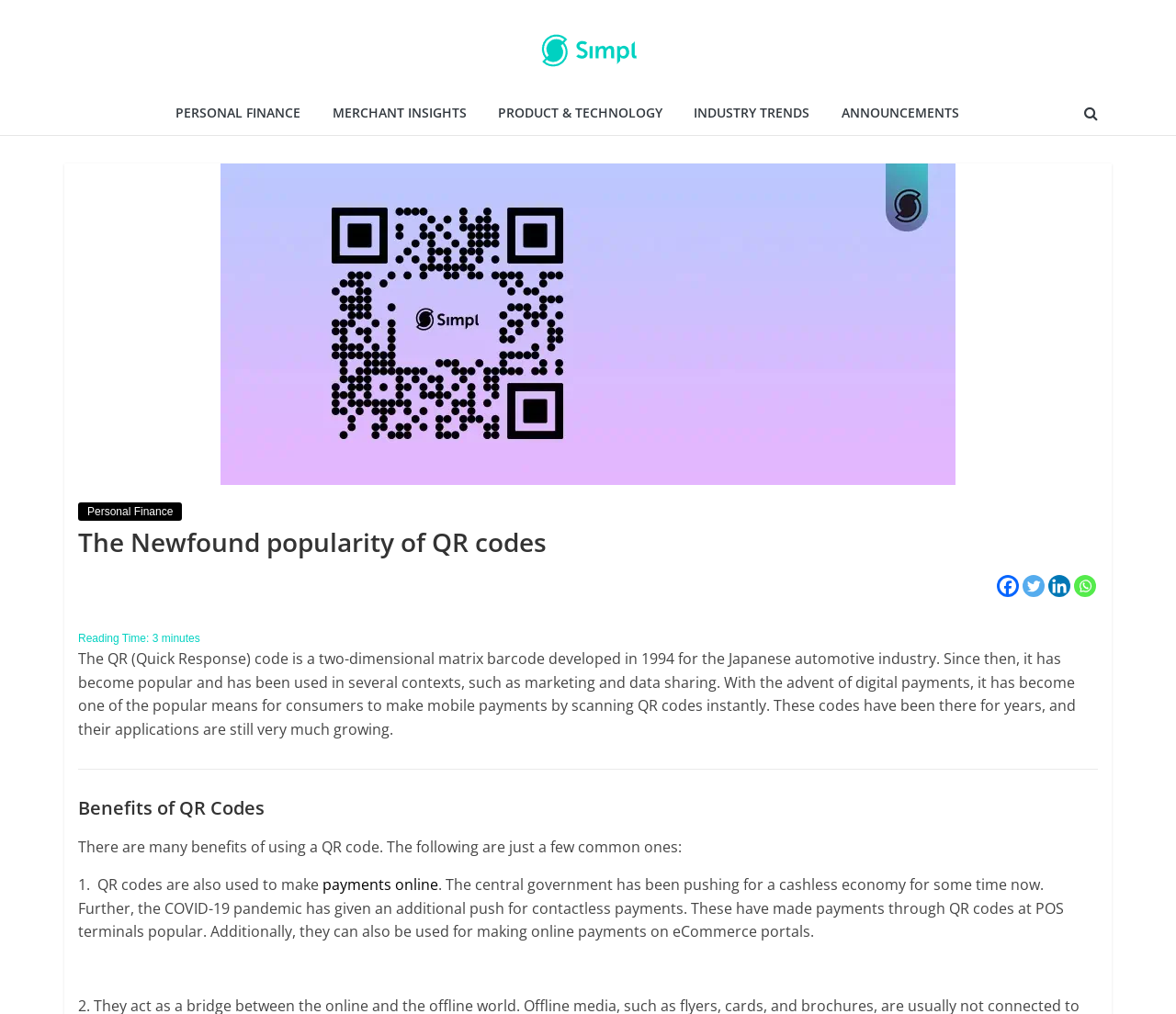Observe the image and answer the following question in detail: What is the context in which QR codes were initially developed?

According to the webpage, QR codes were initially developed in 1994 for the Japanese automotive industry, as stated in the paragraph 'The QR (Quick Response) code is a two-dimensional matrix barcode...'.